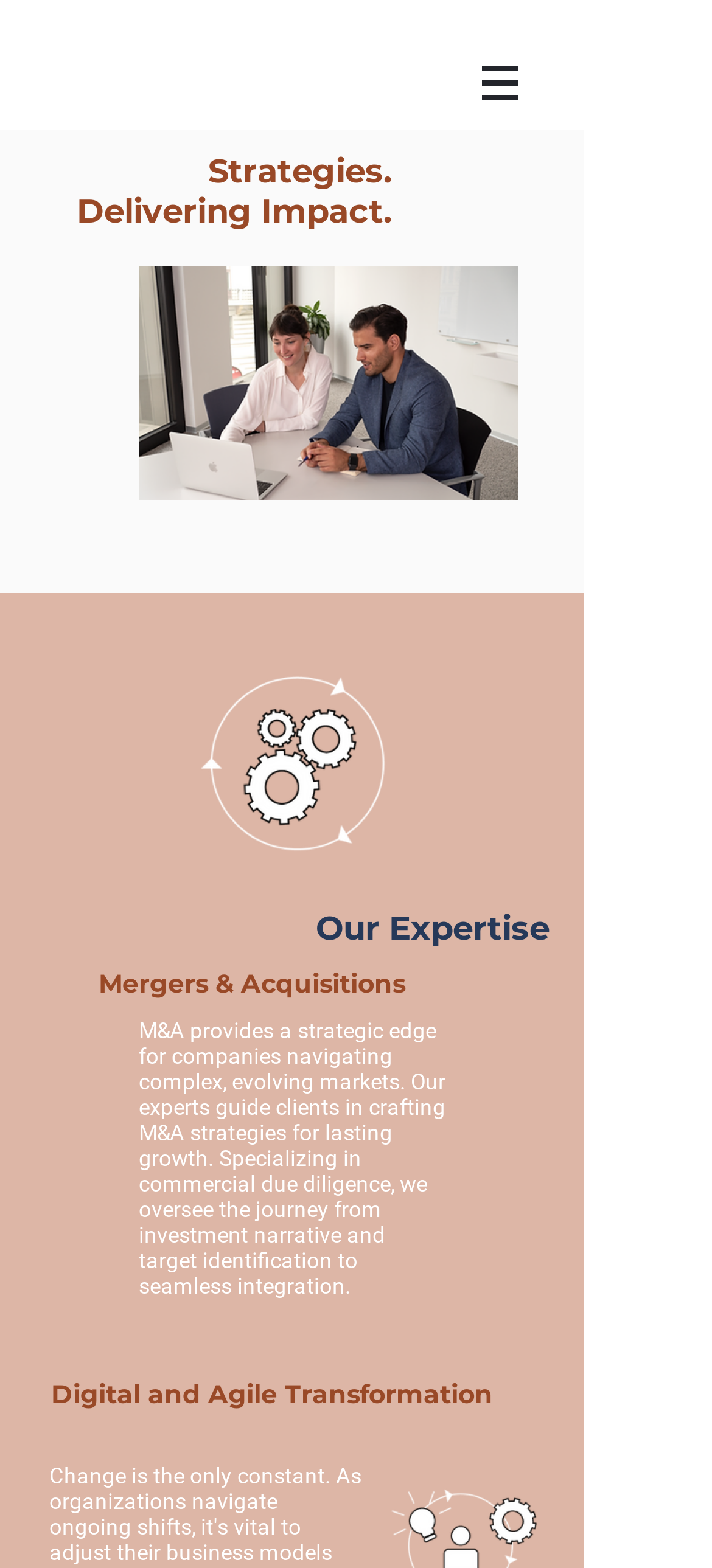Generate a comprehensive description of the contents of the webpage.

The webpage is about Bedoui Advisory GmbH, a consulting firm specializing in digital and agile transformation. At the top, there is a navigation menu on the right side, accompanied by a button with a popup menu. On the left side, the company's logo is displayed. 

Below the navigation menu, a prominent heading "Strategies. Delivering Impact." is centered, followed by a large image that takes up most of the width of the page. 

On the right side of the image, there is a smaller image of an icon. Below these visual elements, the webpage is divided into sections, each with a heading. The first section is titled "Our Expertise", and the second section is titled "Mergers & Acquisitions". 

In the "Mergers & Acquisitions" section, there is a paragraph of text that describes the company's M&A services, including commercial due diligence and integration. 

Finally, at the bottom of the page, there is another section titled "Digital and Agile Transformation", which is likely to provide more information about the company's services in this area.